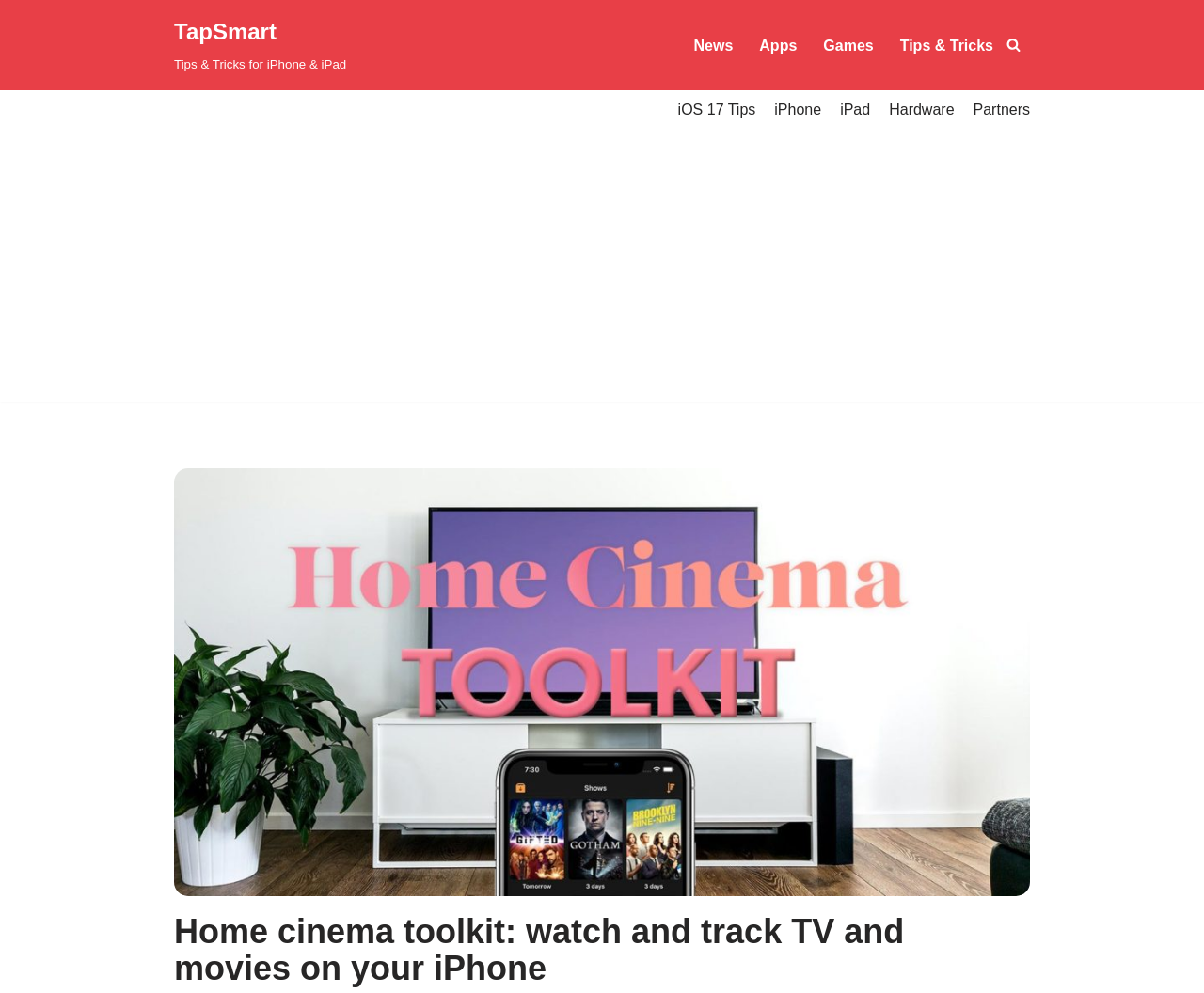Using the webpage screenshot and the element description iPhone, determine the bounding box coordinates. Specify the coordinates in the format (top-left x, top-left y, bottom-right x, bottom-right y) with values ranging from 0 to 1.

[0.643, 0.098, 0.682, 0.123]